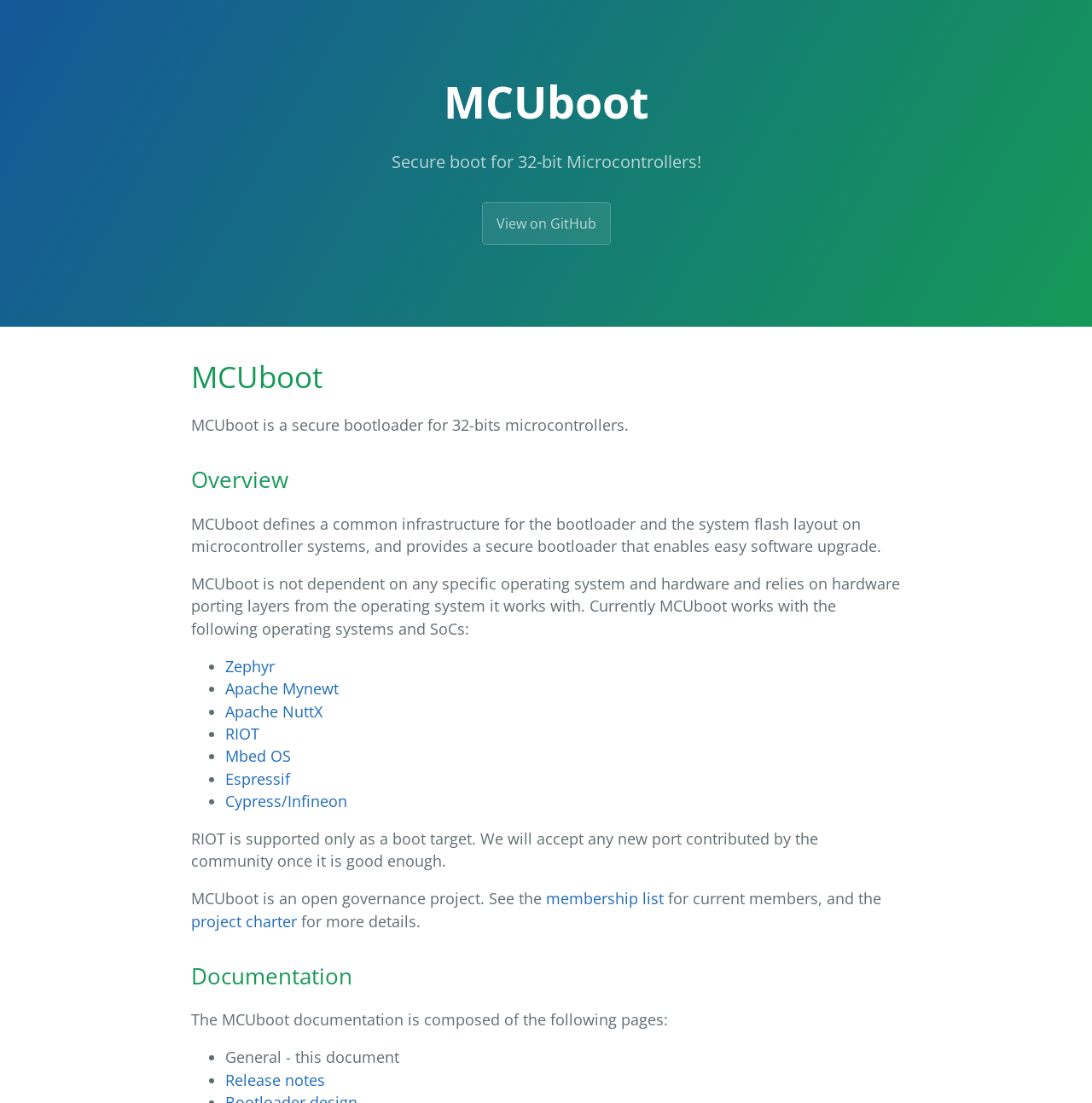What is MCUboot?
Kindly give a detailed and elaborate answer to the question.

Based on the webpage, MCUboot is a secure bootloader for 32-bit microcontrollers, which is evident from the heading 'Secure boot for 32-bit Microcontrollers!' and the static text 'MCUboot is a secure bootloader for 32-bits microcontrollers.'